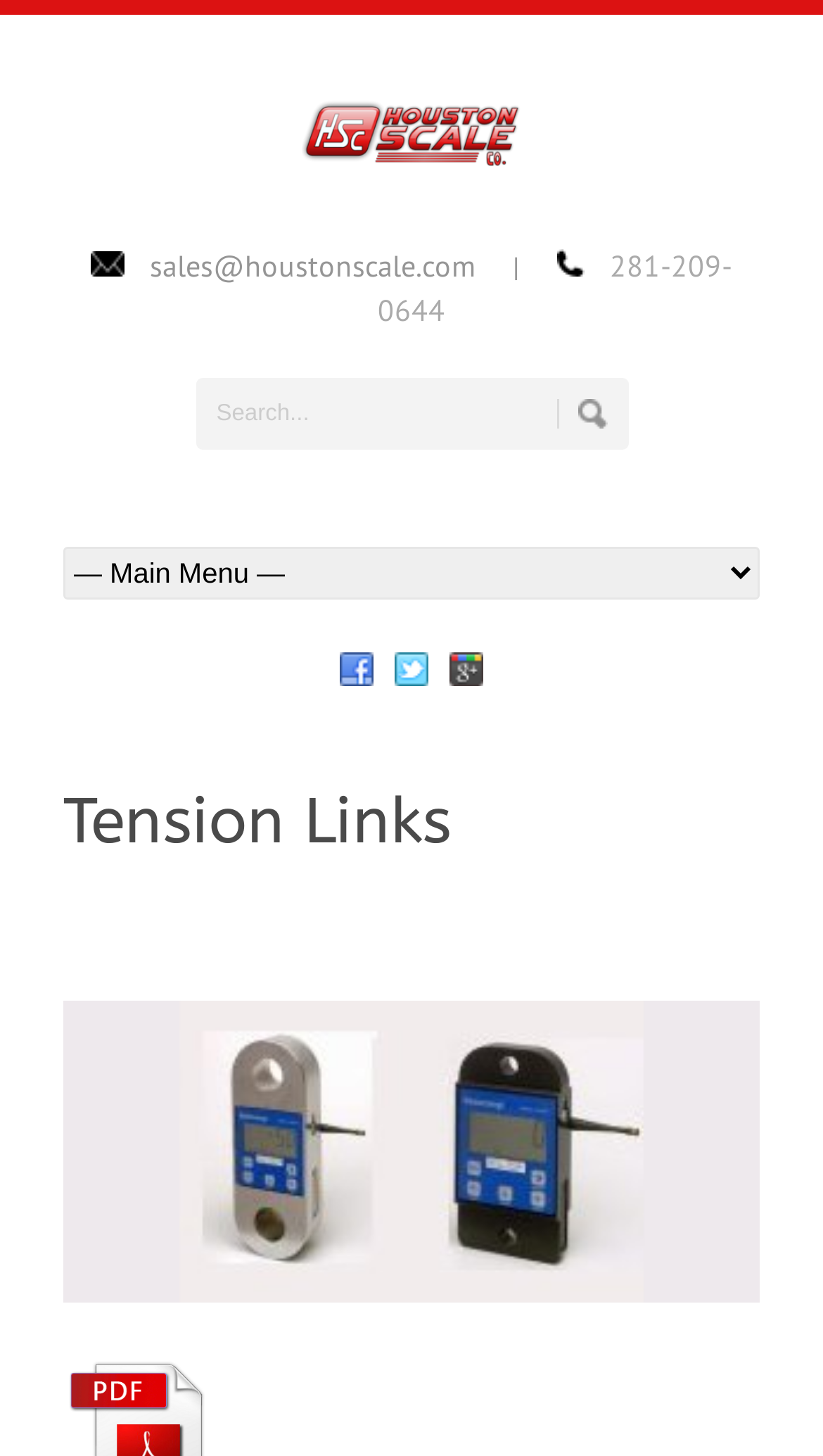Given the element description: "input value="Search..." name="s" value="Search..."", predict the bounding box coordinates of the UI element it refers to, using four float numbers between 0 and 1, i.e., [left, top, right, bottom].

[0.237, 0.259, 0.763, 0.309]